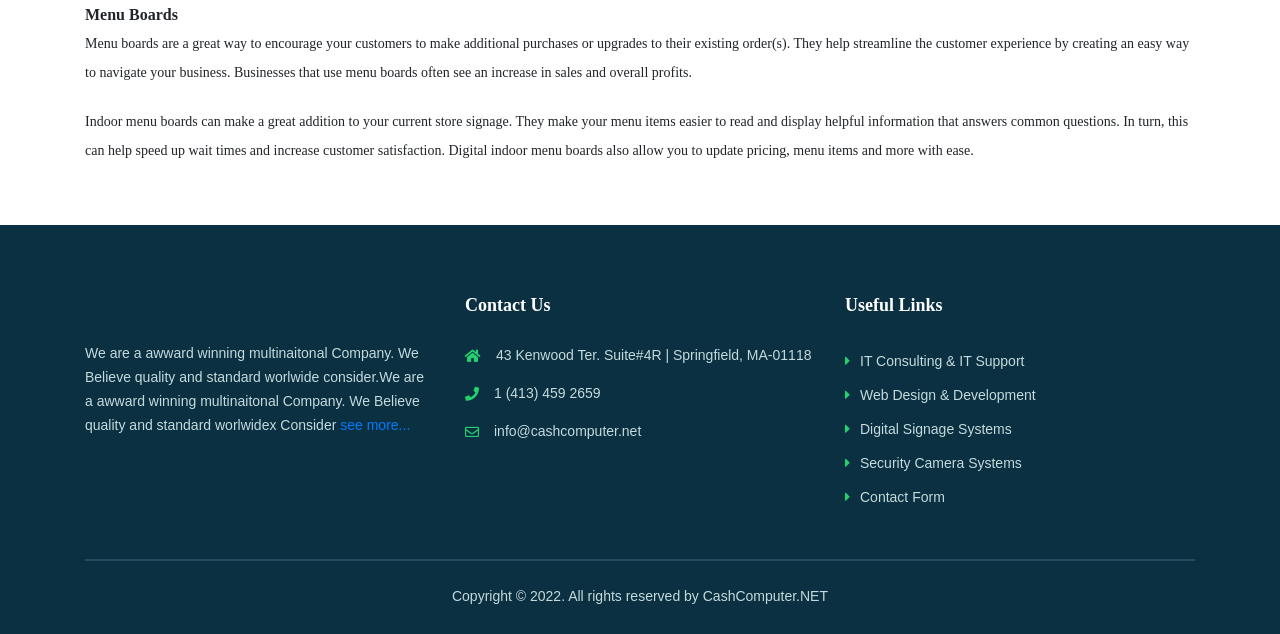How many links are under 'Useful Links'?
Refer to the image and answer the question using a single word or phrase.

5